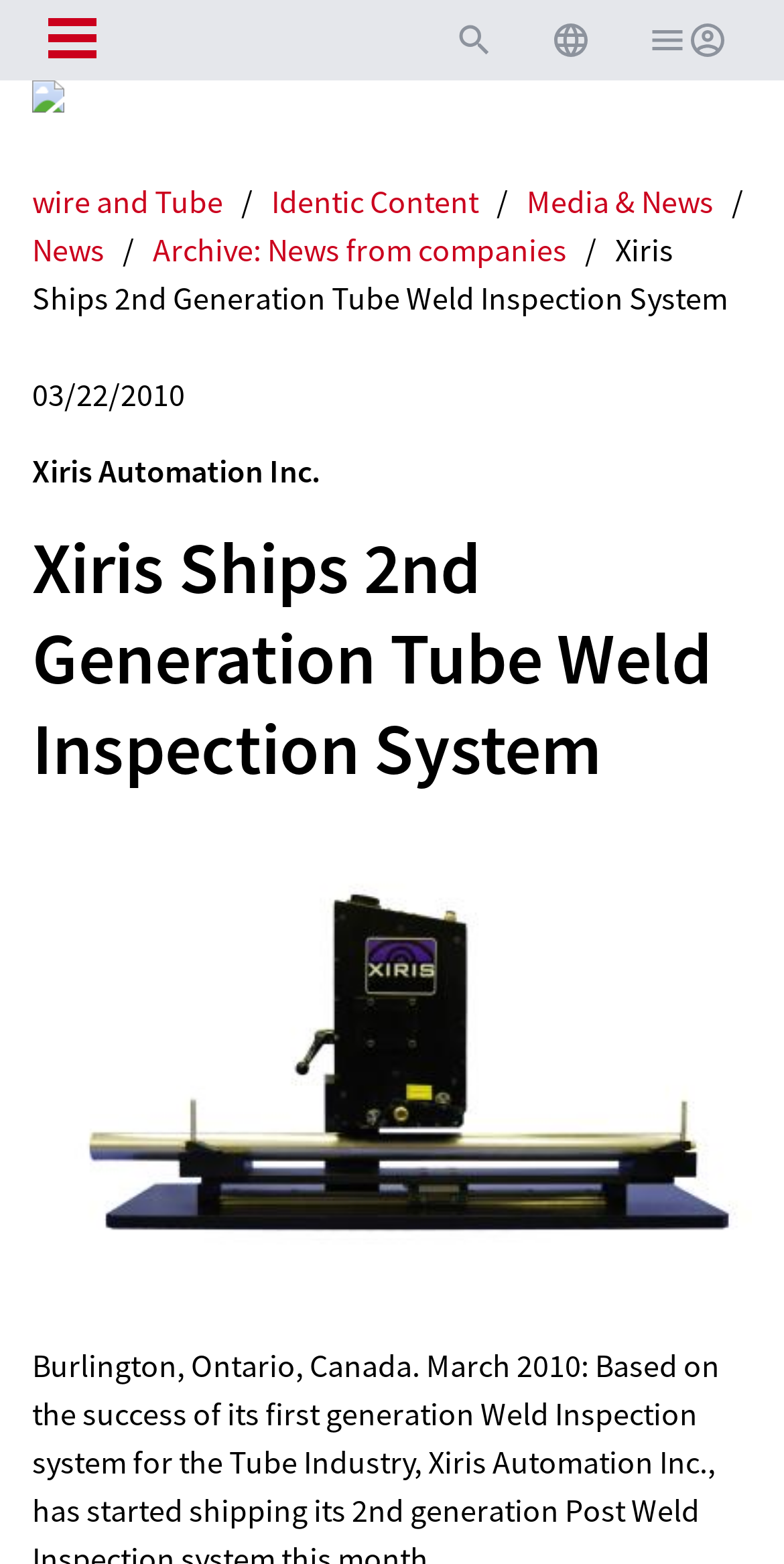Please provide a comprehensive response to the question based on the details in the image: How many buttons are there in the top navigation bar?

I counted the number of button elements in the top navigation bar. There are 3 button elements: 'Menu', 'Search', and 'English'.